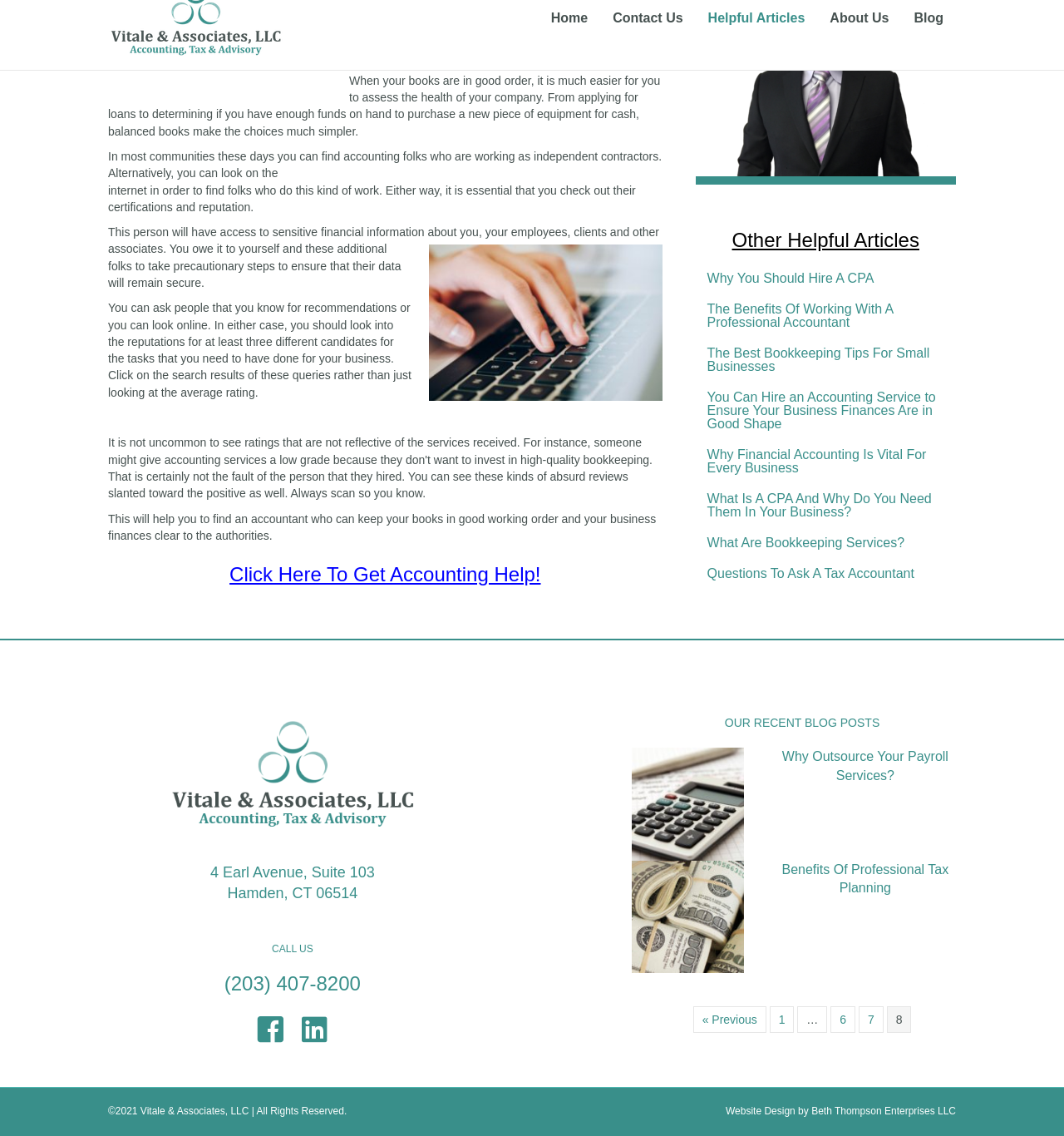From the webpage screenshot, predict the bounding box of the UI element that matches this description: "1".

[0.723, 0.495, 0.746, 0.518]